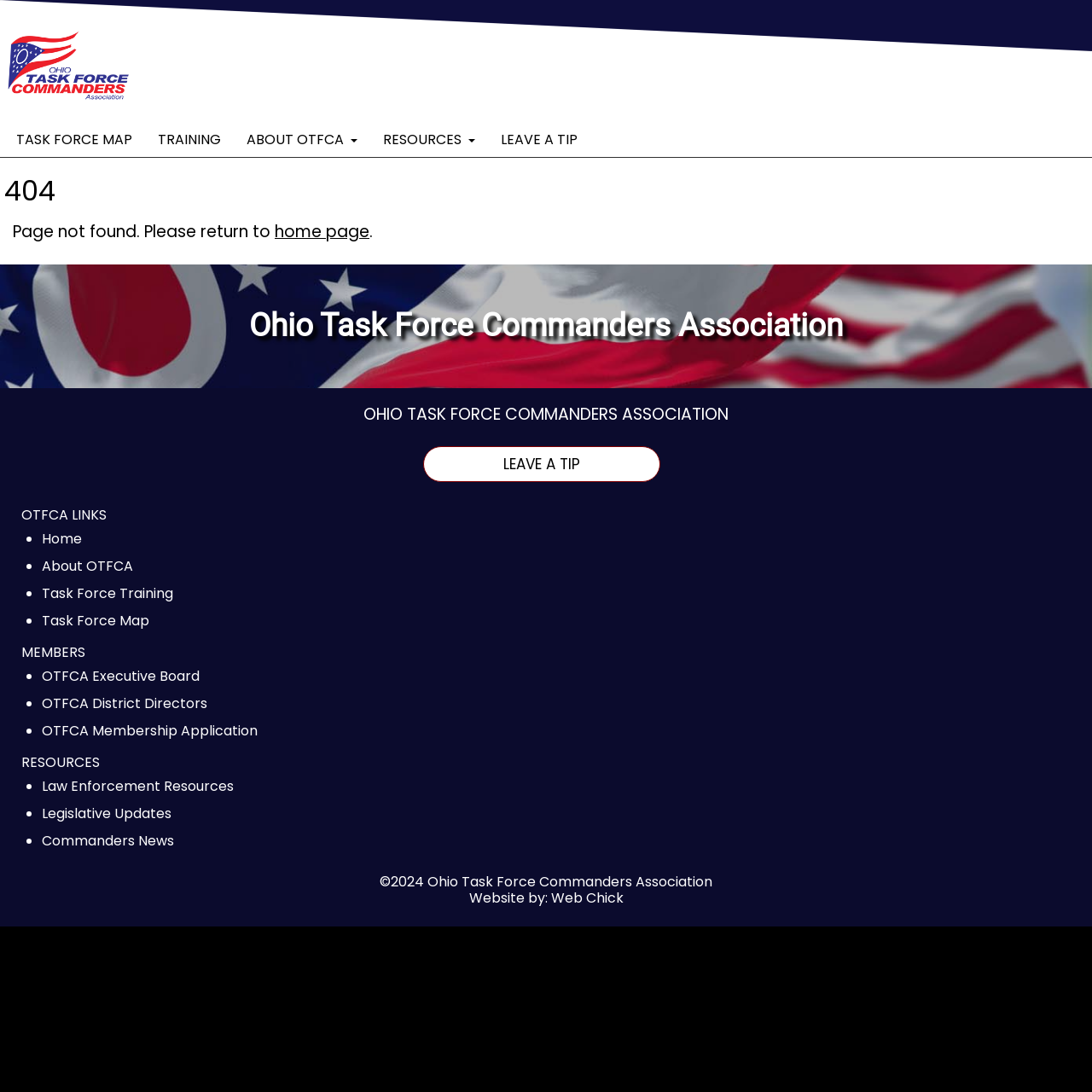What is the name of the organization?
Examine the image and provide an in-depth answer to the question.

I determined the answer by looking at the logo image with the text 'Ohio Task Force Commanders Association' and also the heading element with the same text.